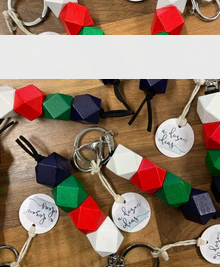Provide a comprehensive description of the image.

The image showcases a vibrant array of keyrings, each featuring a striking design composed of colorful geometric beads. The keyrings prominently display a combination of red, green, white, and blue hues, with each bead meticulously crafted for a playful yet stylish look. Attached to some keyrings are circular tags featuring handwritten calligraphy, adding a personal touch to each piece. These keyrings are perfect for adding a splash of color to your keys or bag, making them both a practical accessory and a charming decorative item. Ideal for casual style enthusiasts, these keyrings can elevate everyday outfits while providing functional utility.